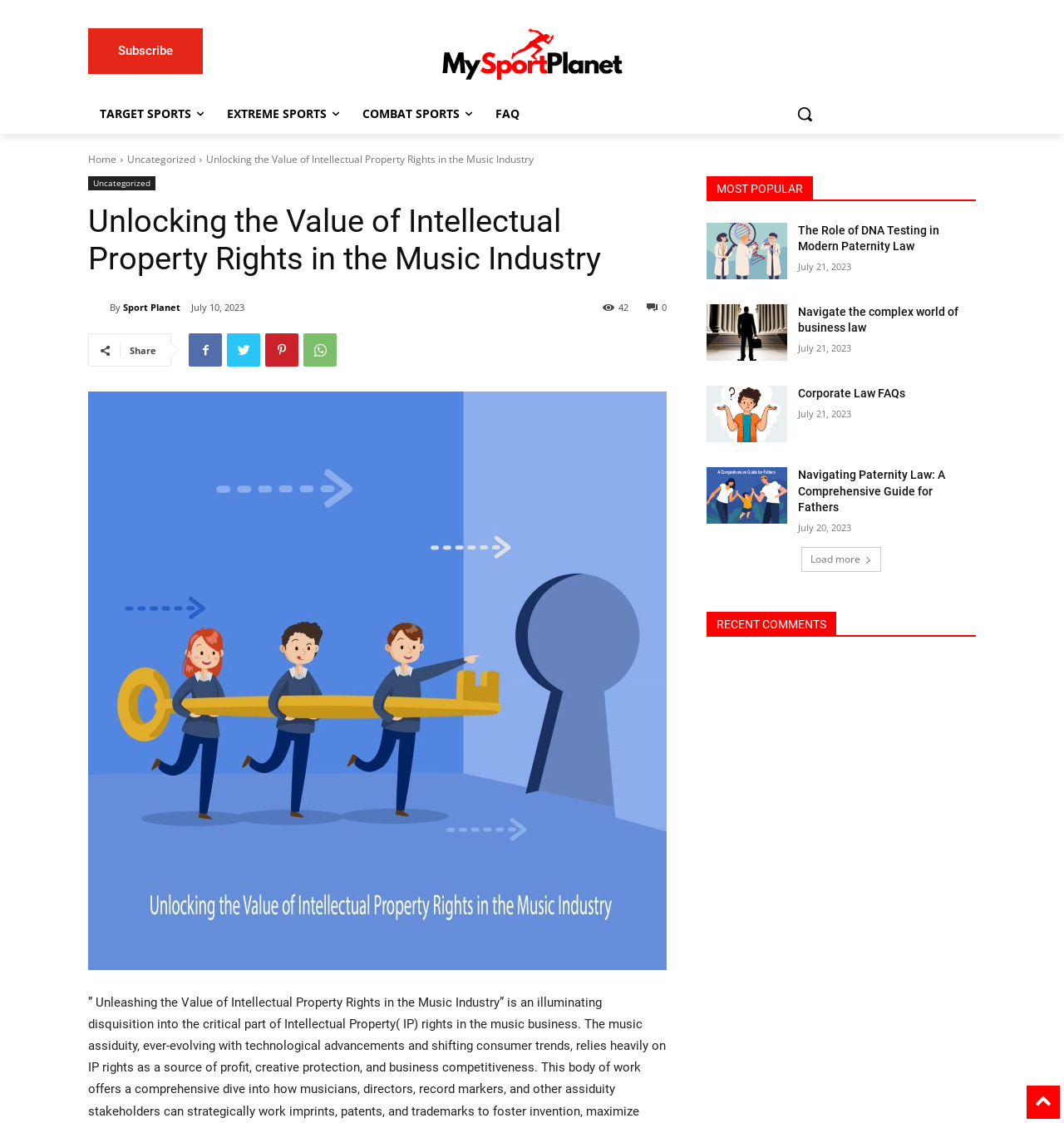What is the date of the latest article?
Refer to the image and provide a thorough answer to the question.

I looked at the time element next to each article under 'MOST POPULAR' and found that the latest article was published on July 21, 2023.